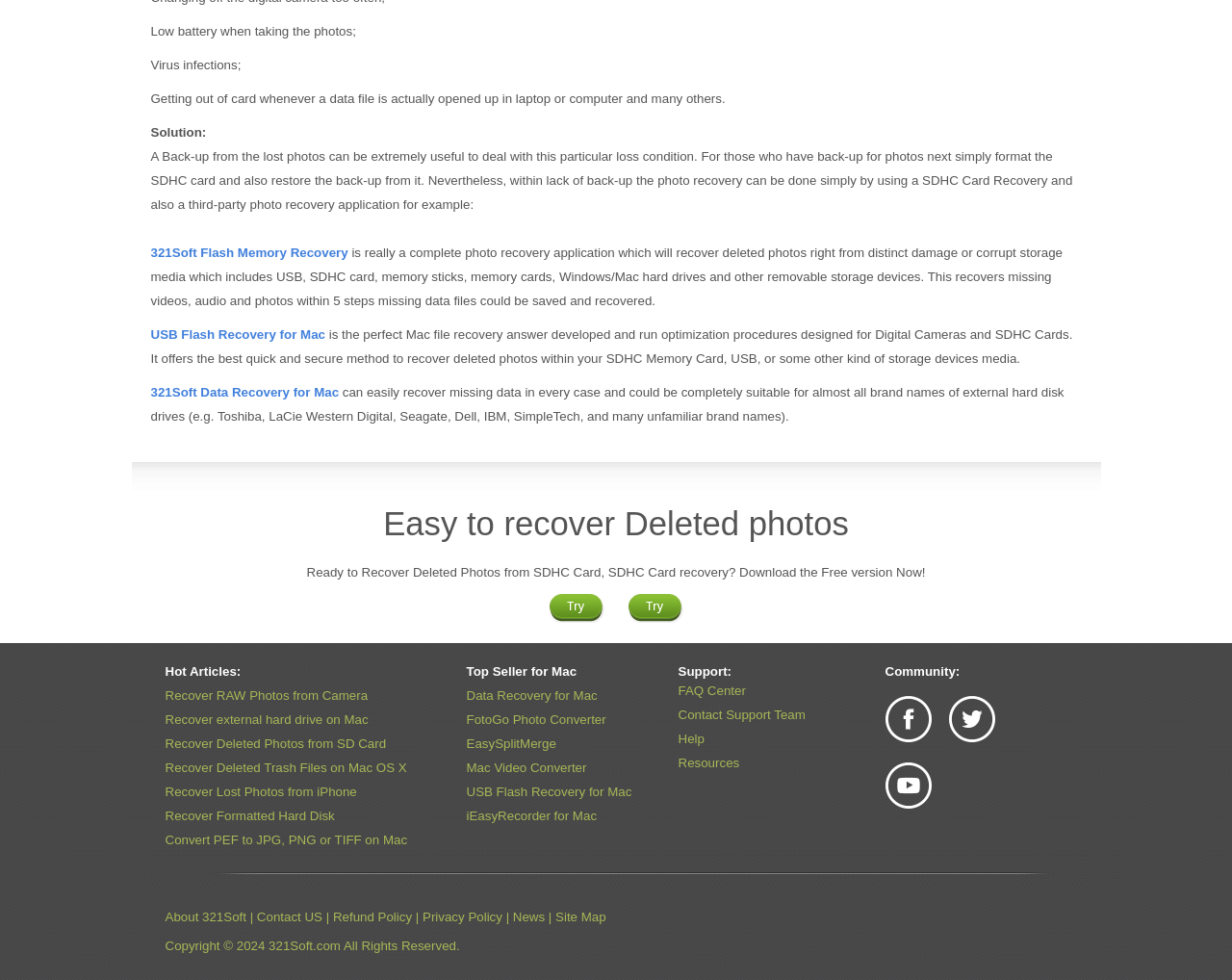Given the following UI element description: "321Soft Flash Memory Recovery", find the bounding box coordinates in the webpage screenshot.

[0.122, 0.251, 0.283, 0.266]